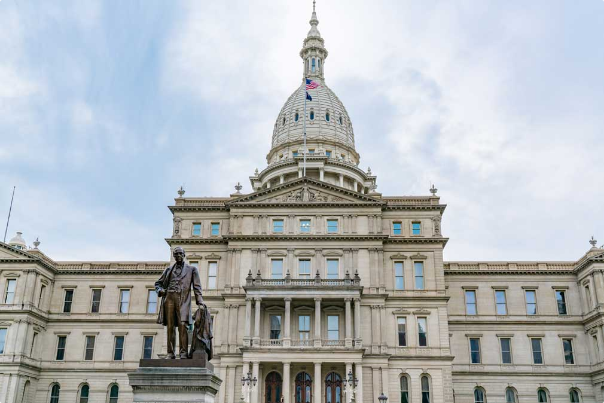What is the statue in the foreground honoring?
Answer the question with a single word or phrase by looking at the picture.

Key figures in Michigan's history